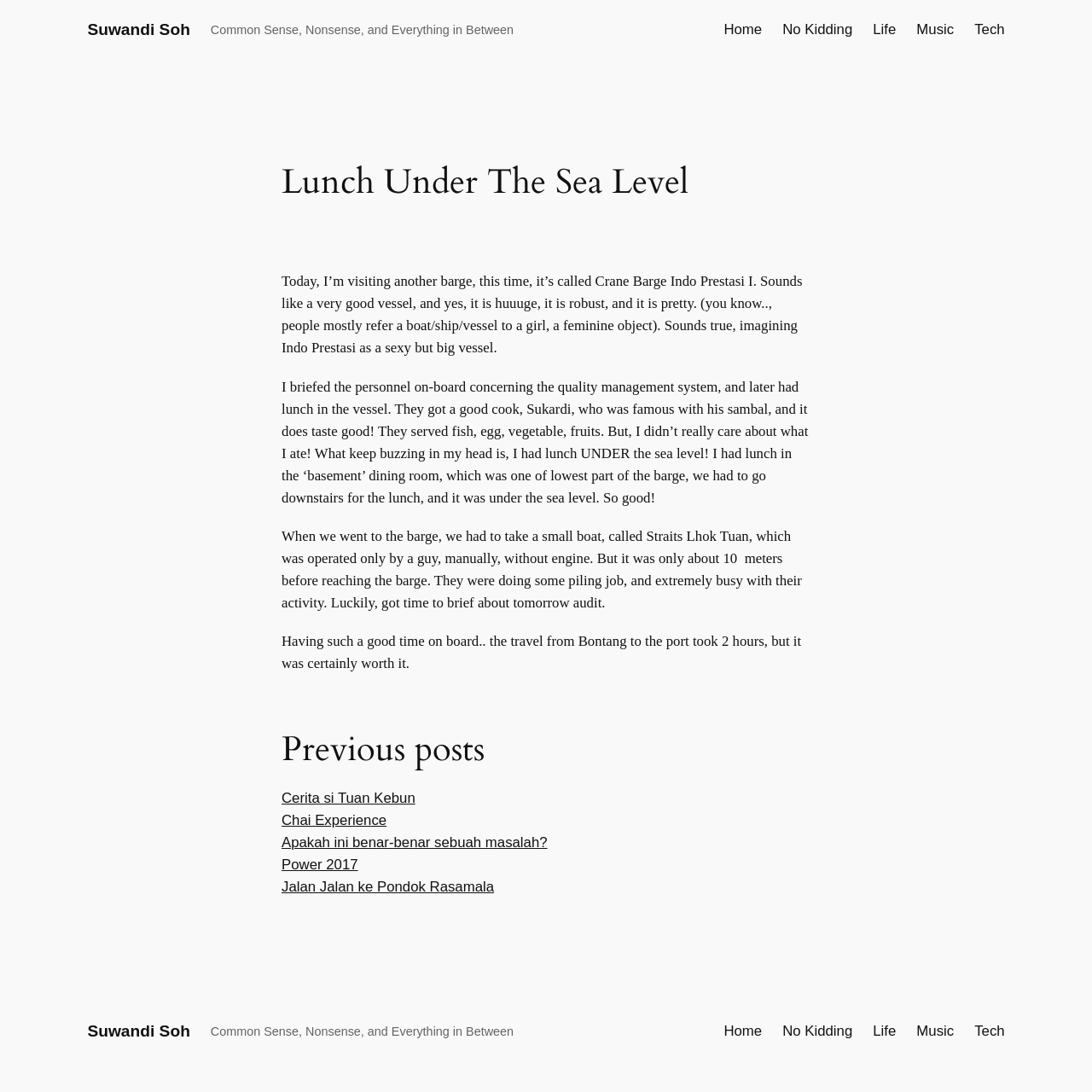Generate the text content of the main heading of the webpage.

Lunch Under The Sea Level